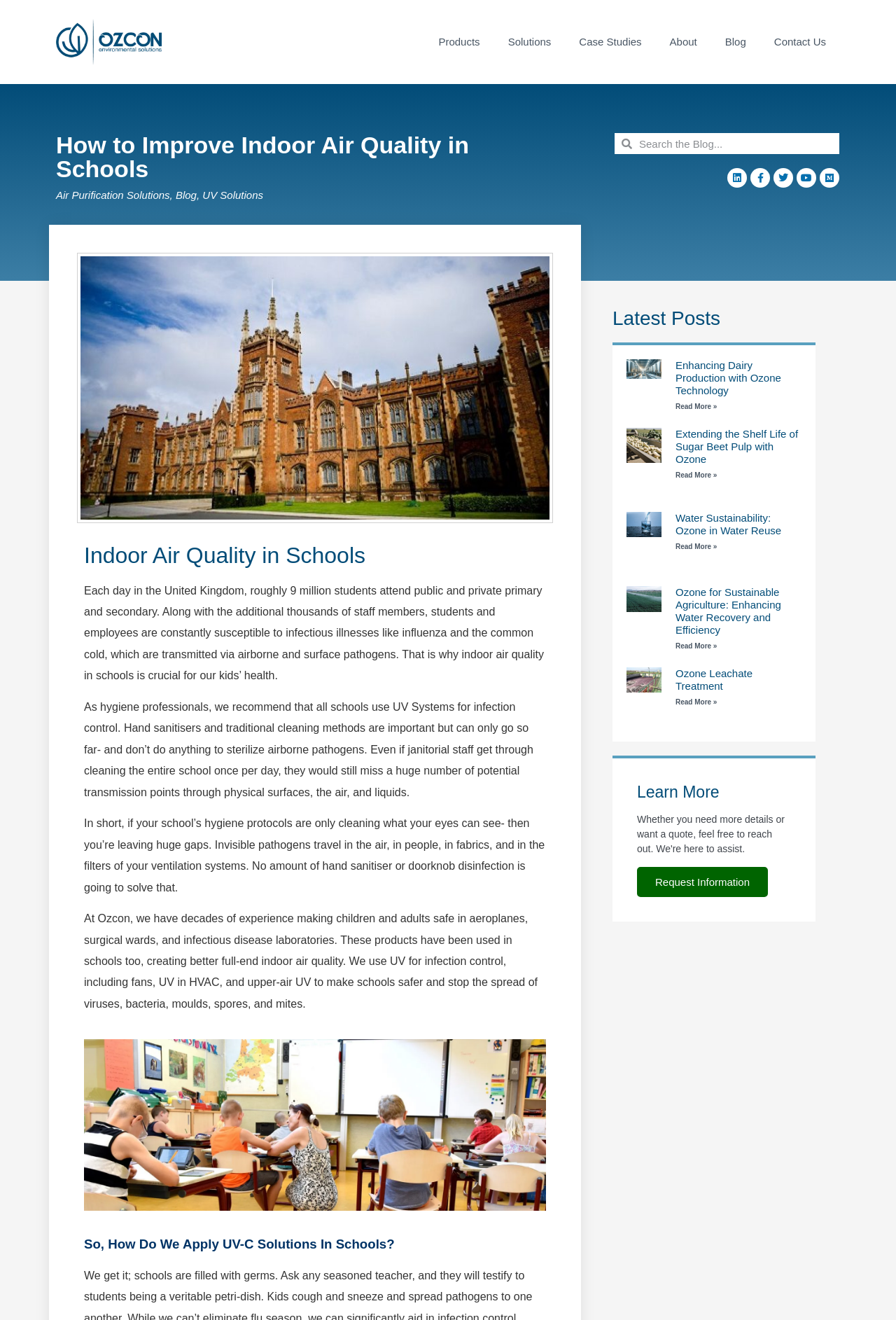Please identify the bounding box coordinates of the region to click in order to complete the given instruction: "Read more about Enhancing Dairy Production with Ozone Technology". The coordinates should be four float numbers between 0 and 1, i.e., [left, top, right, bottom].

[0.754, 0.305, 0.8, 0.311]